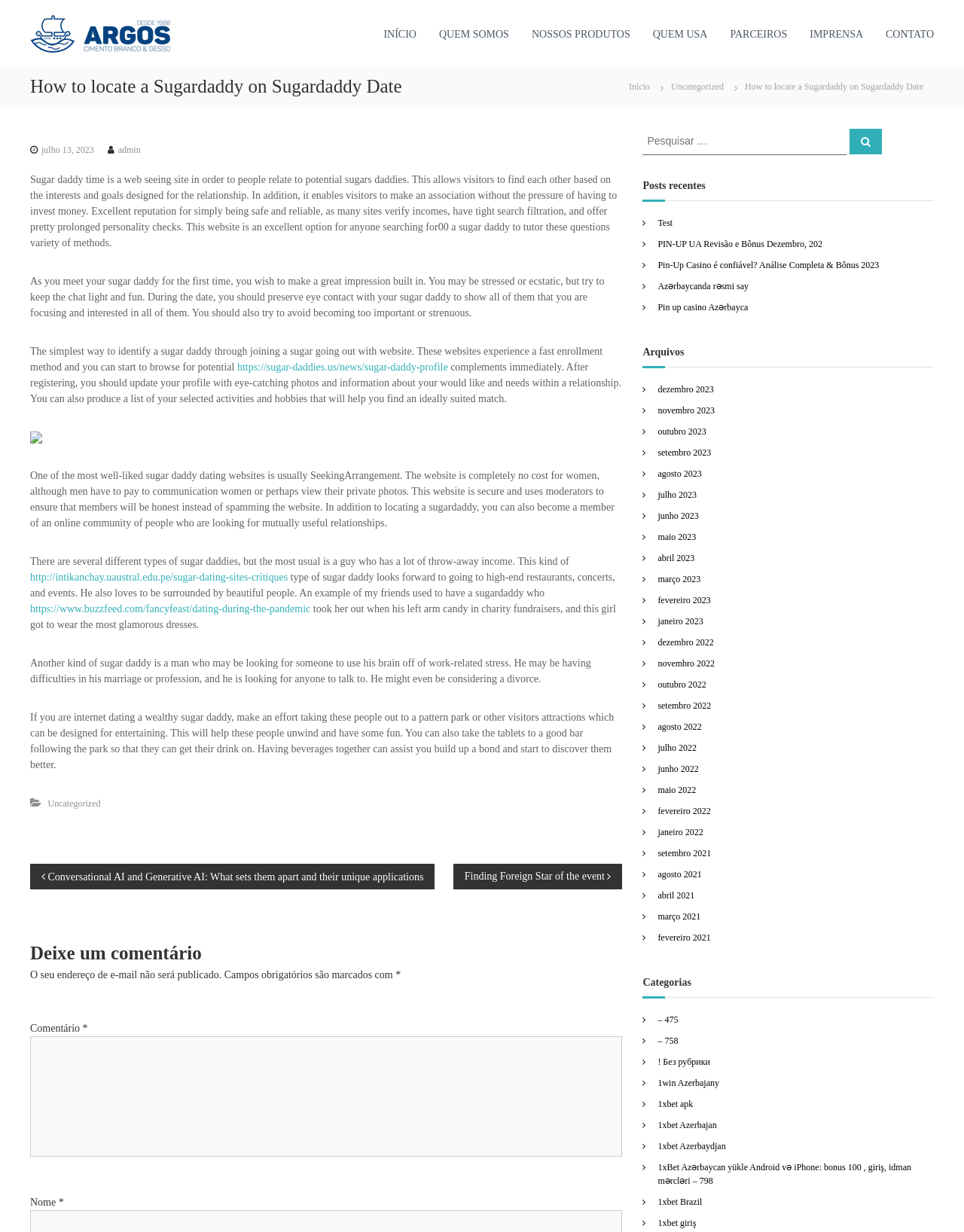Identify and extract the main heading from the webpage.

How to locate a Sugardaddy on Sugardaddy Date